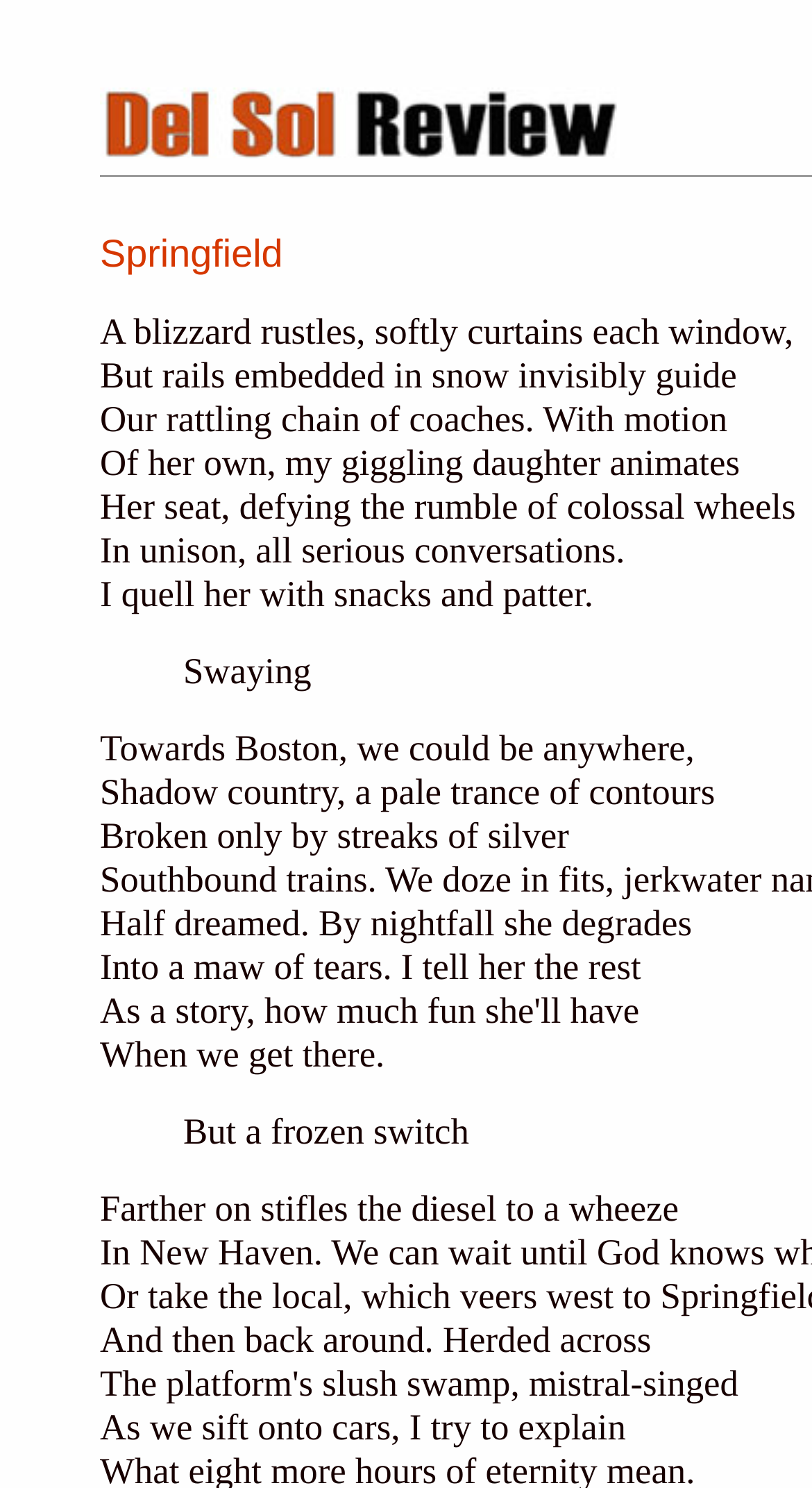What is the father doing to calm the daughter?
Based on the visual content, answer with a single word or a brief phrase.

giving snacks and patter